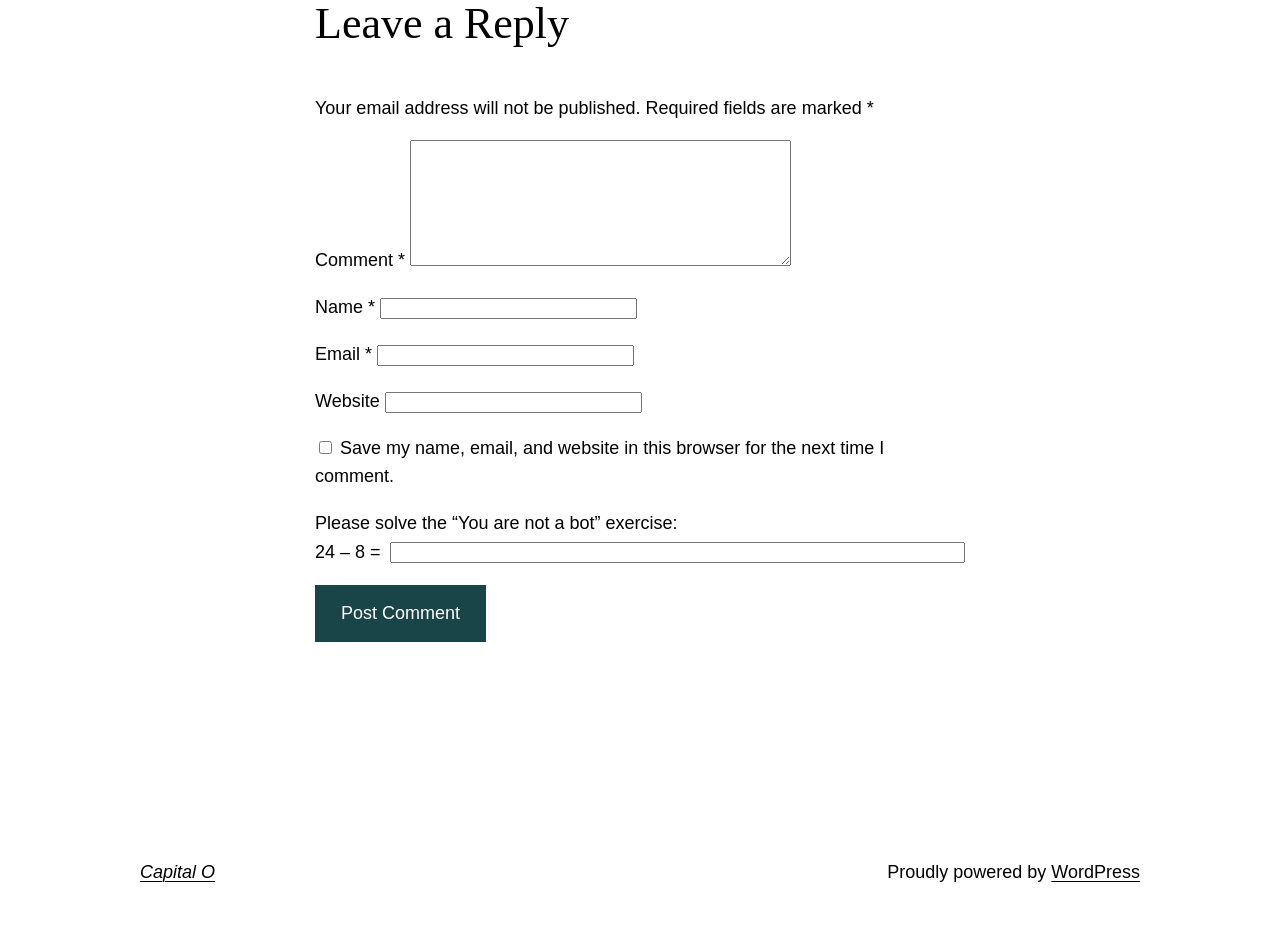Find the bounding box coordinates for the HTML element specified by: "parent_node: Website name="url"".

[0.301, 0.412, 0.501, 0.434]